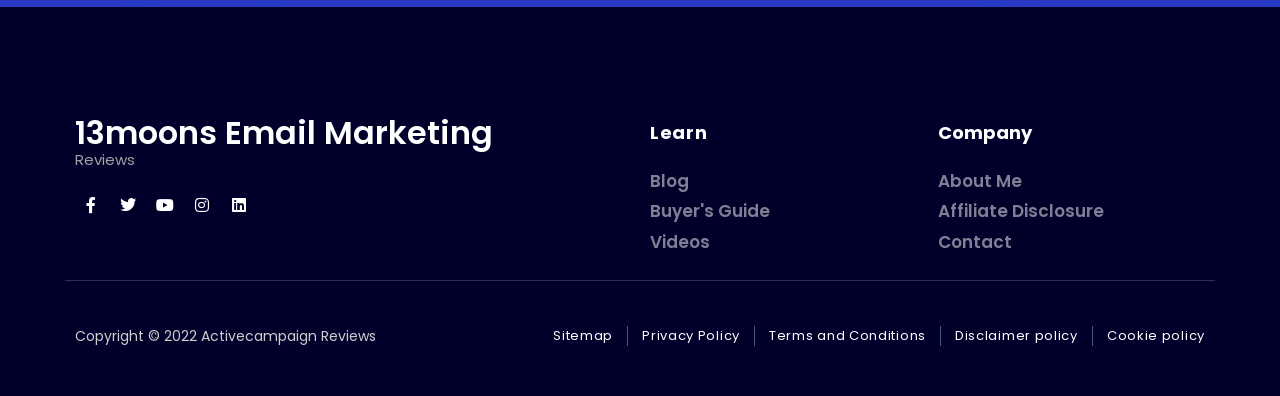Determine the bounding box coordinates of the clickable element to complete this instruction: "Visit 13moons Email Marketing". Provide the coordinates in the format of four float numbers between 0 and 1, [left, top, right, bottom].

[0.059, 0.277, 0.385, 0.391]